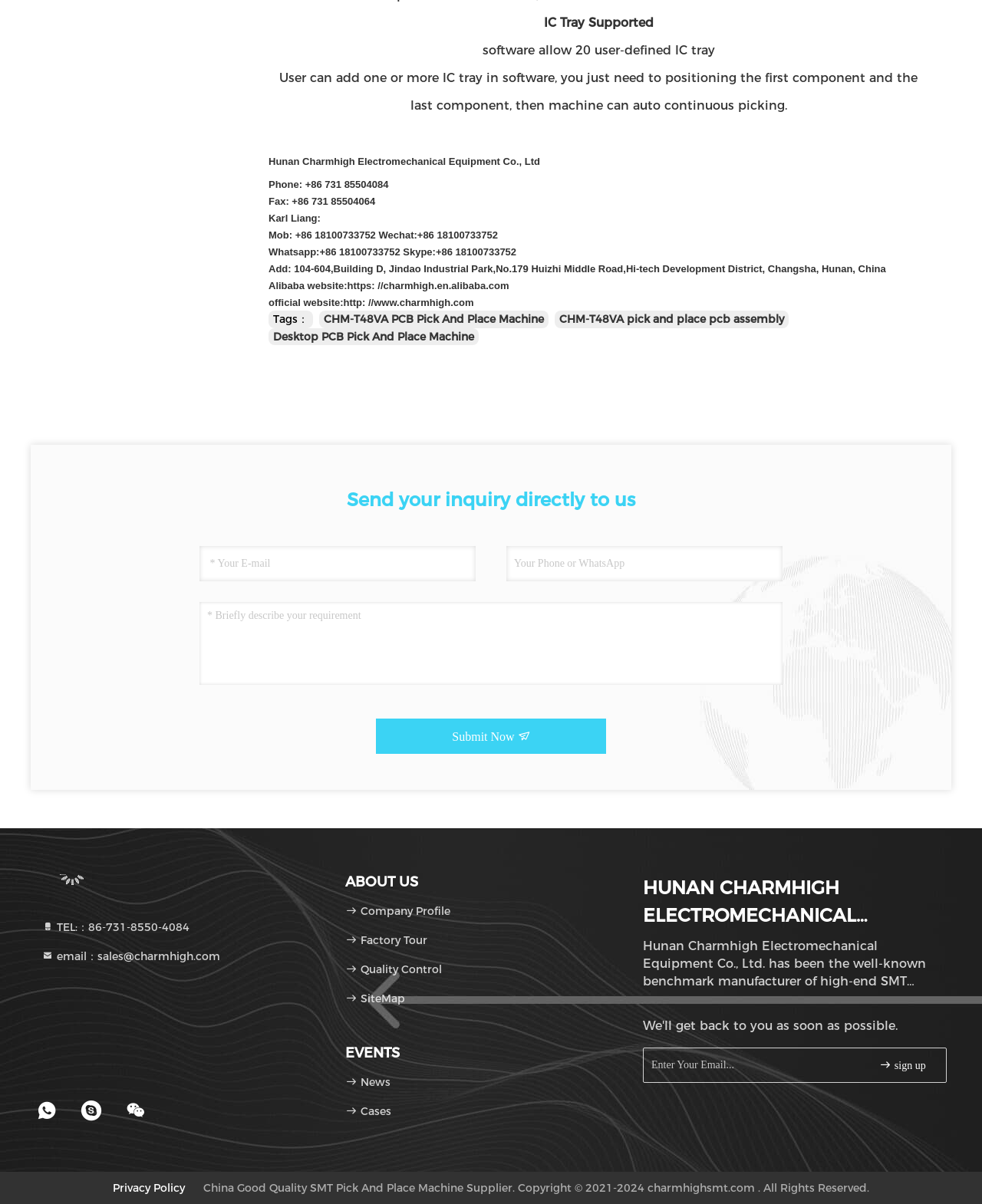Provide a one-word or short-phrase response to the question:
What is the email address?

sales@charmhigh.com